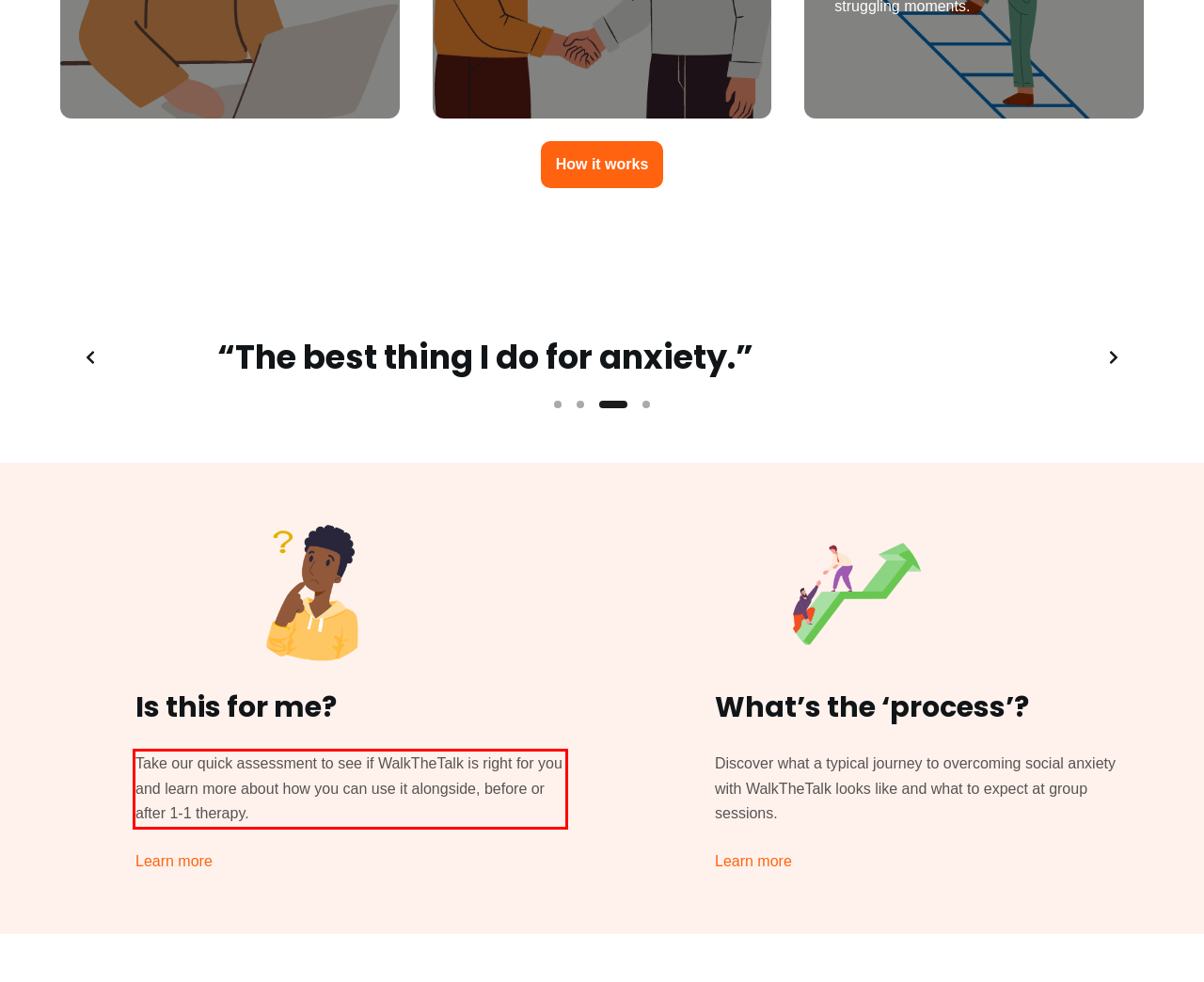Inspect the webpage screenshot that has a red bounding box and use OCR technology to read and display the text inside the red bounding box.

Take our quick assessment to see if WalkTheTalk is right for you and learn more about how you can use it alongside, before or after 1-1 therapy.